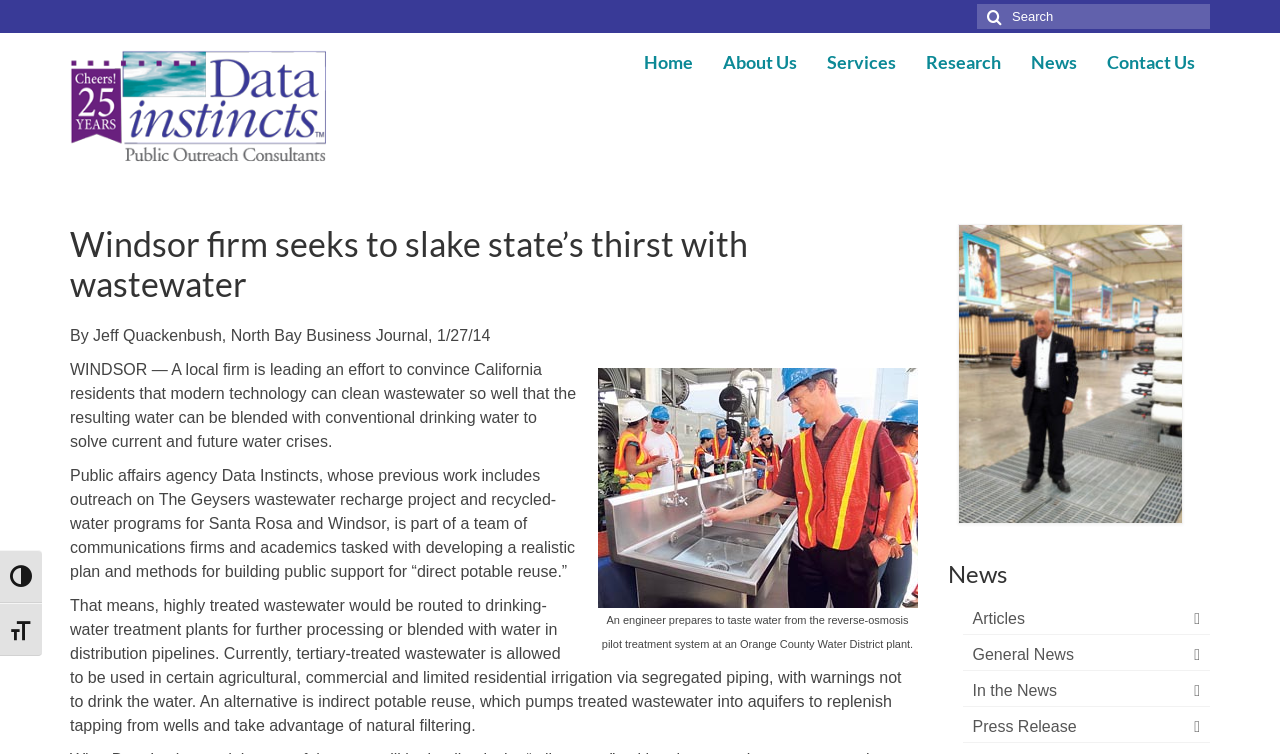Please find the bounding box for the following UI element description. Provide the coordinates in (top-left x, top-left y, bottom-right x, bottom-right y) format, with values between 0 and 1: Add to cart

None